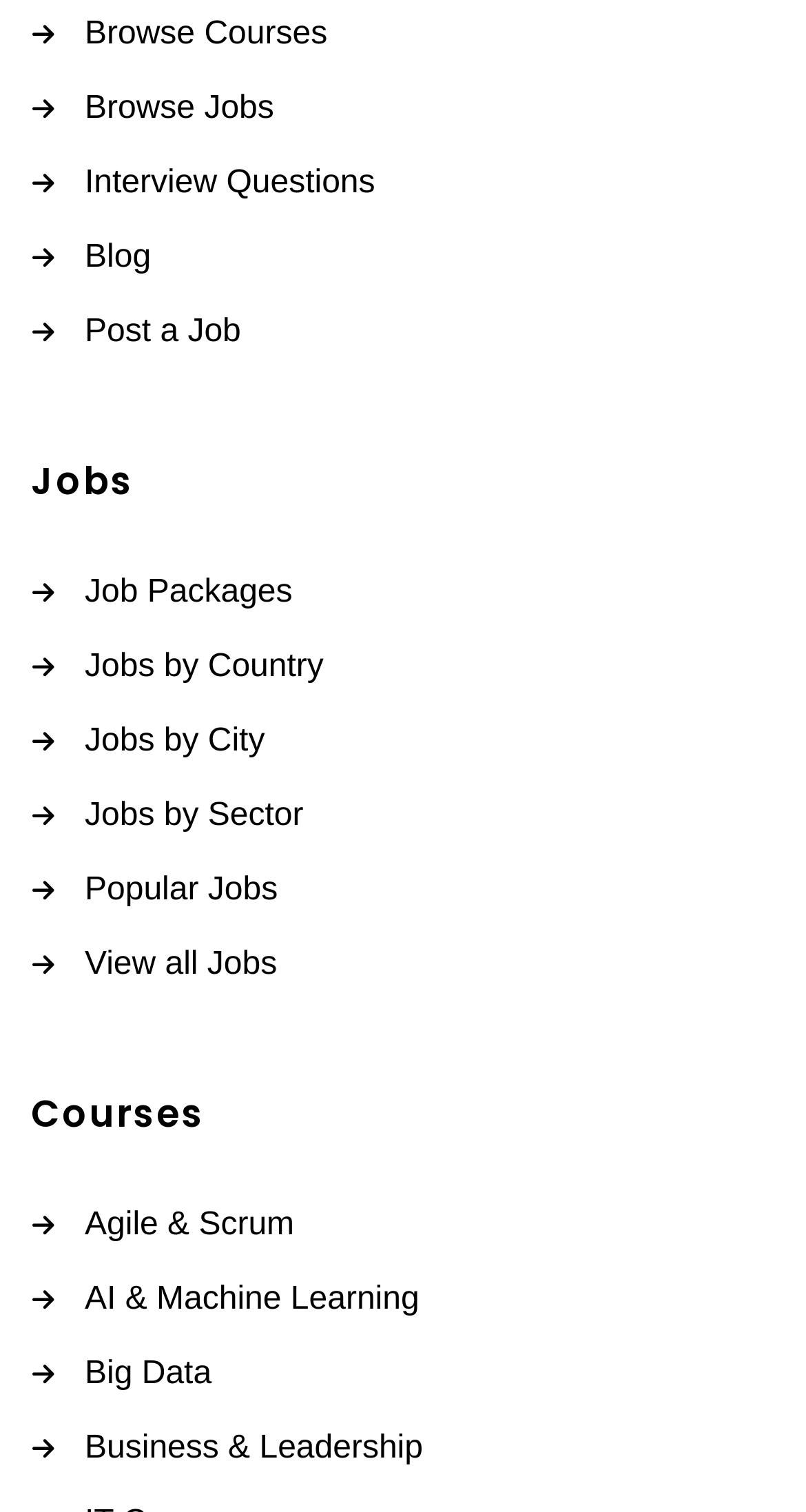Can you determine the bounding box coordinates of the area that needs to be clicked to fulfill the following instruction: "Post a Job"?

[0.038, 0.199, 0.962, 0.24]